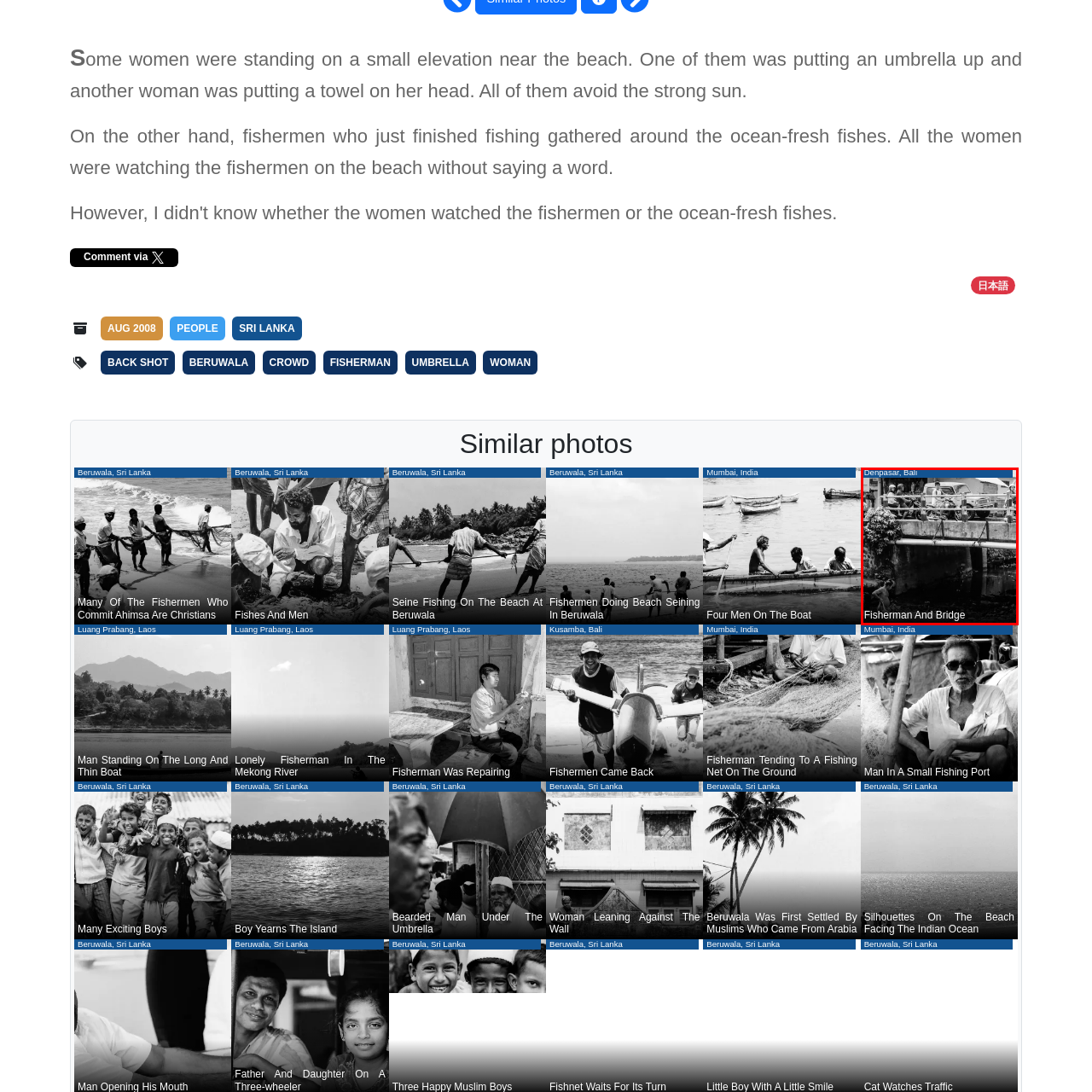Describe extensively the image that is contained within the red box.

In this striking black-and-white image captured in Denpasar, Bali, we see a scene that juxtaposes the hustle of modern life with traditional practices. A fisherman can be seen in the foreground, engaged in his craft amidst the natural backdrop of a river. He stands near the water's edge, potentially preparing to cast his net or examine his catch, which reflects the age-old livelihoods sustained by local communities.

In the background, a bridge spans over the river, frequented by various pedestrians and vehicles, illustrating the busy urban environment that surrounds this serene fishing spot. The composition highlights the contrast between the tranquil, time-honored fishing activity and the fast-paced world of traffic and movement above. The entire scene encapsulates the cultural essence of Bali, where traditions coexist with modernity, and nature harmonizes with human activity. The image captures a moment that speaks to the resilience and continuity of local practices in the face of urban development.